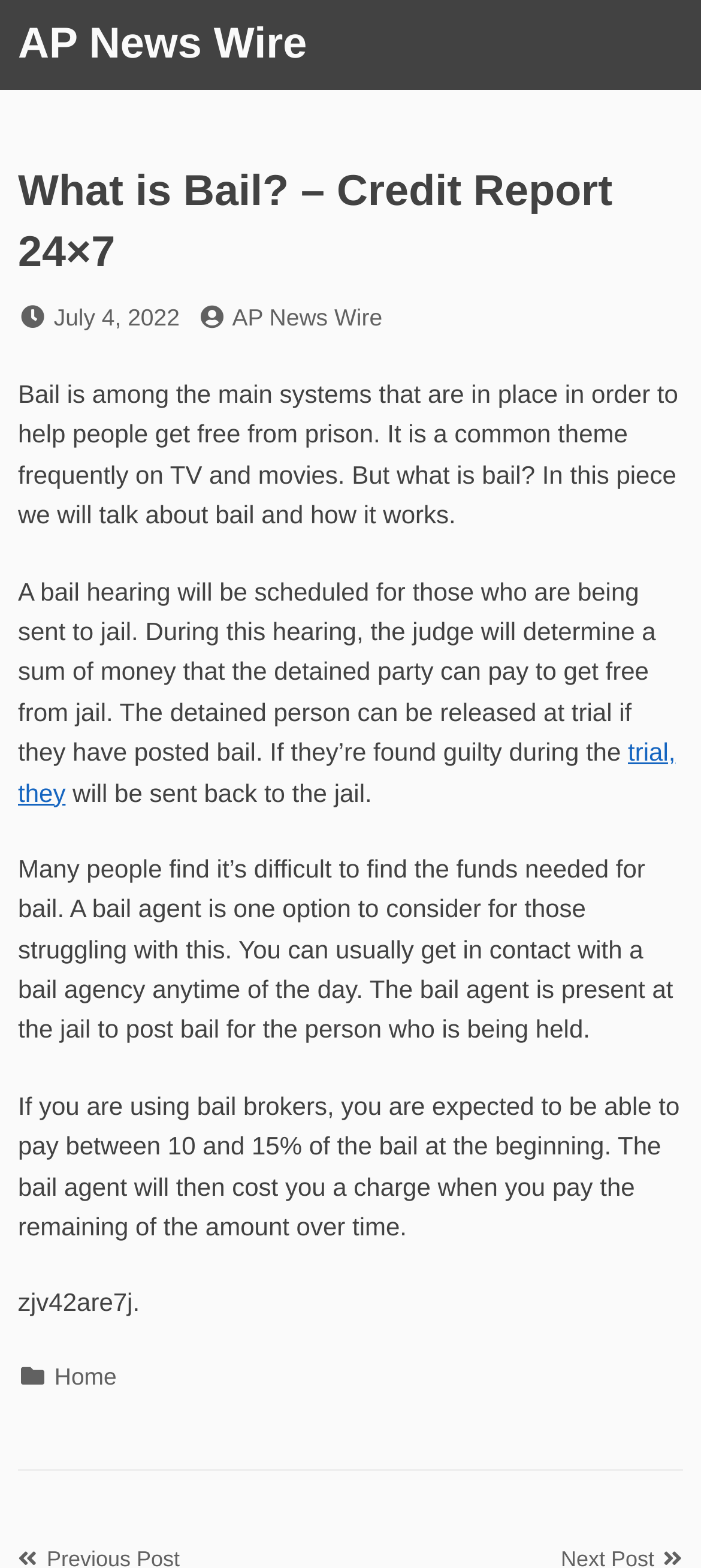Observe the image and answer the following question in detail: What is the common theme of bail in media?

The webpage mentions that bail is a common theme frequently on TV and movies.